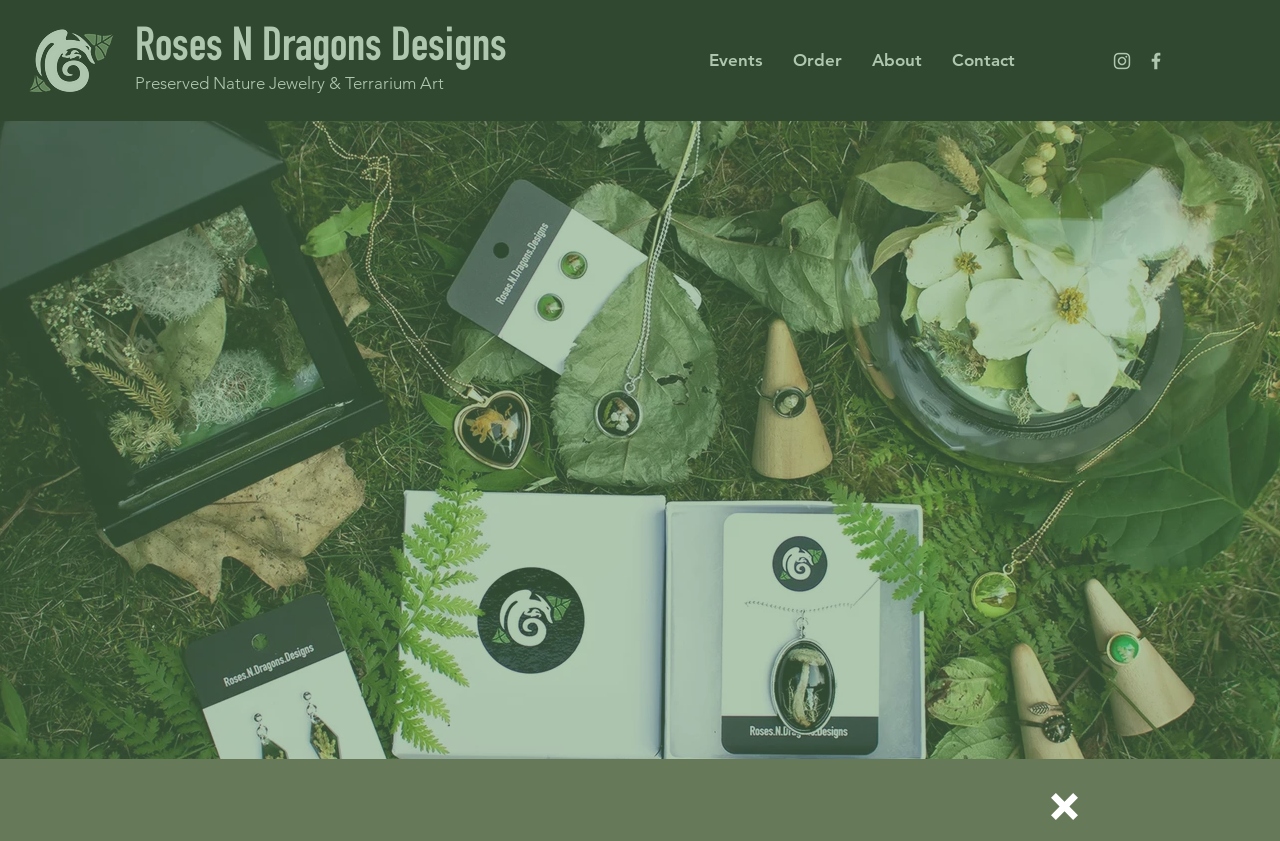Show the bounding box coordinates for the element that needs to be clicked to execute the following instruction: "Return to site". Provide the coordinates in the form of four float numbers between 0 and 1, i.e., [left, top, right, bottom].

[0.821, 0.942, 0.842, 0.976]